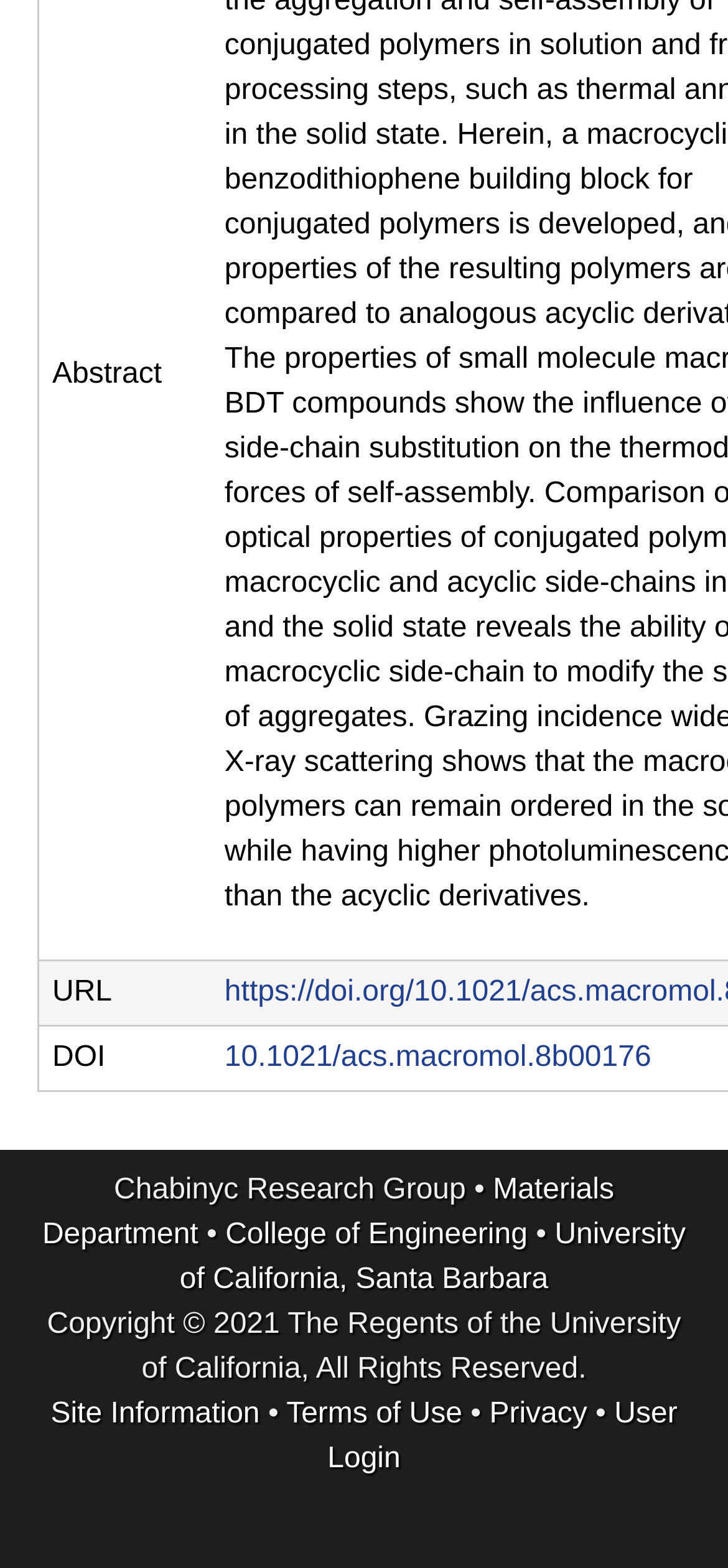What is the research group's name?
Can you provide an in-depth and detailed response to the question?

The research group's name can be found in the contentinfo section of the webpage, where it is written as 'Chabinyc Research Group •' in a StaticText element.